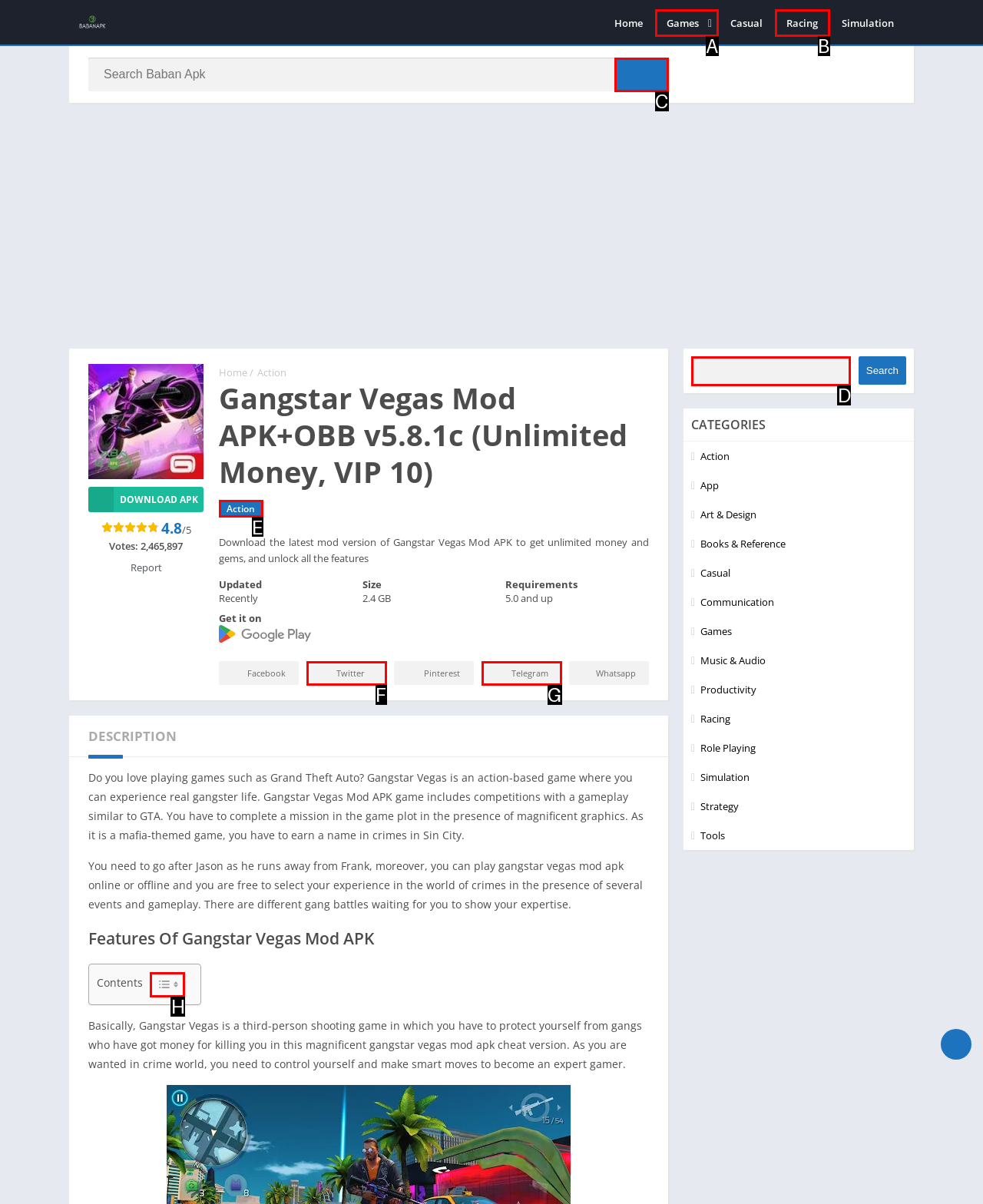Which option should I select to accomplish the task: Toggle table of content? Respond with the corresponding letter from the given choices.

H